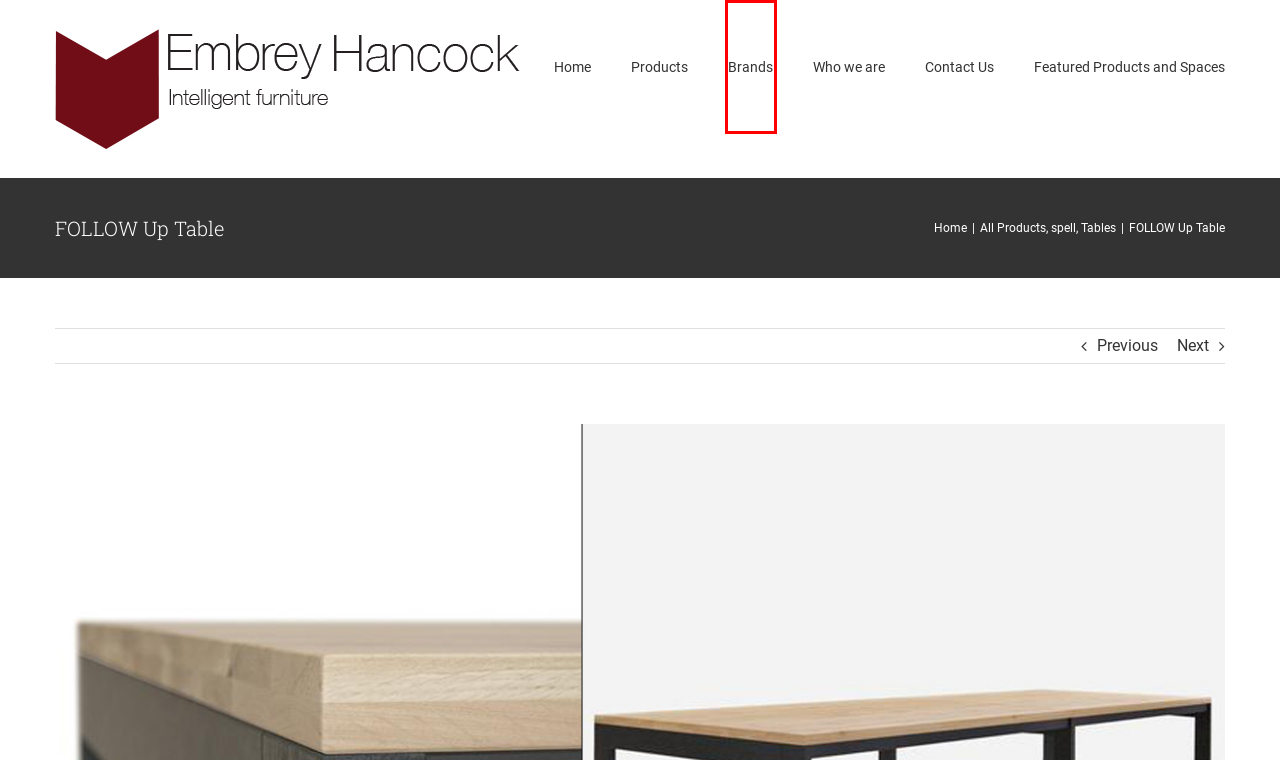Analyze the screenshot of a webpage featuring a red rectangle around an element. Pick the description that best fits the new webpage after interacting with the element inside the red bounding box. Here are the candidates:
A. Embrey Hancock: Home - Embrey Hancock
B. Contact Us - Embrey Hancock
C. Who we are - Embrey Hancock
D. Tables Archives - Embrey Hancock
E. CATWALKER Bench - Embrey Hancock
F. Brands - Embrey Hancock
G. BOLD Table - Embrey Hancock
H. Featured Products and Spaces - Embrey Hancock

F